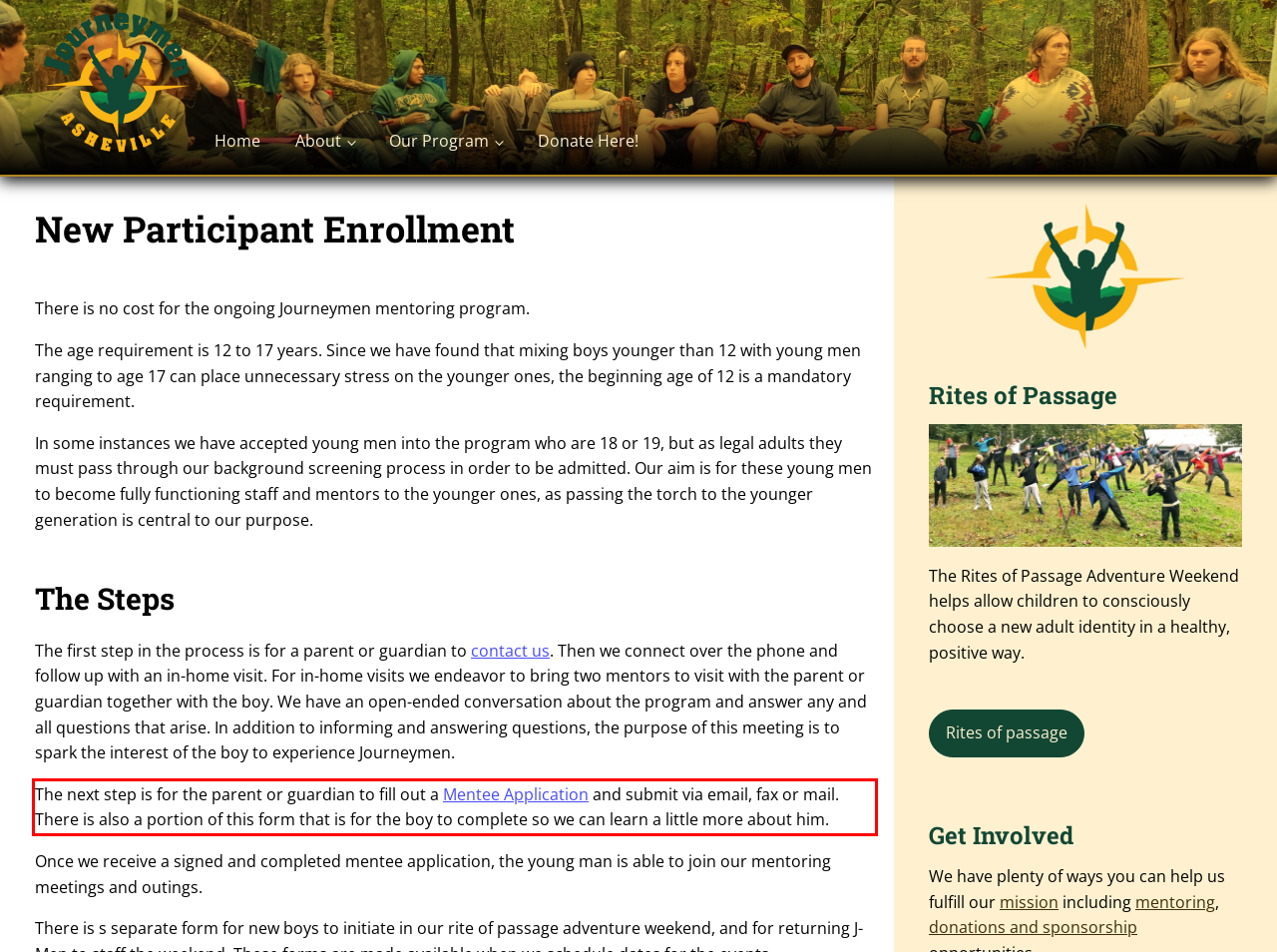Using the provided screenshot, read and generate the text content within the red-bordered area.

The next step is for the parent or guardian to fill out a Mentee Application and submit via email, fax or mail. There is also a portion of this form that is for the boy to complete so we can learn a little more about him.